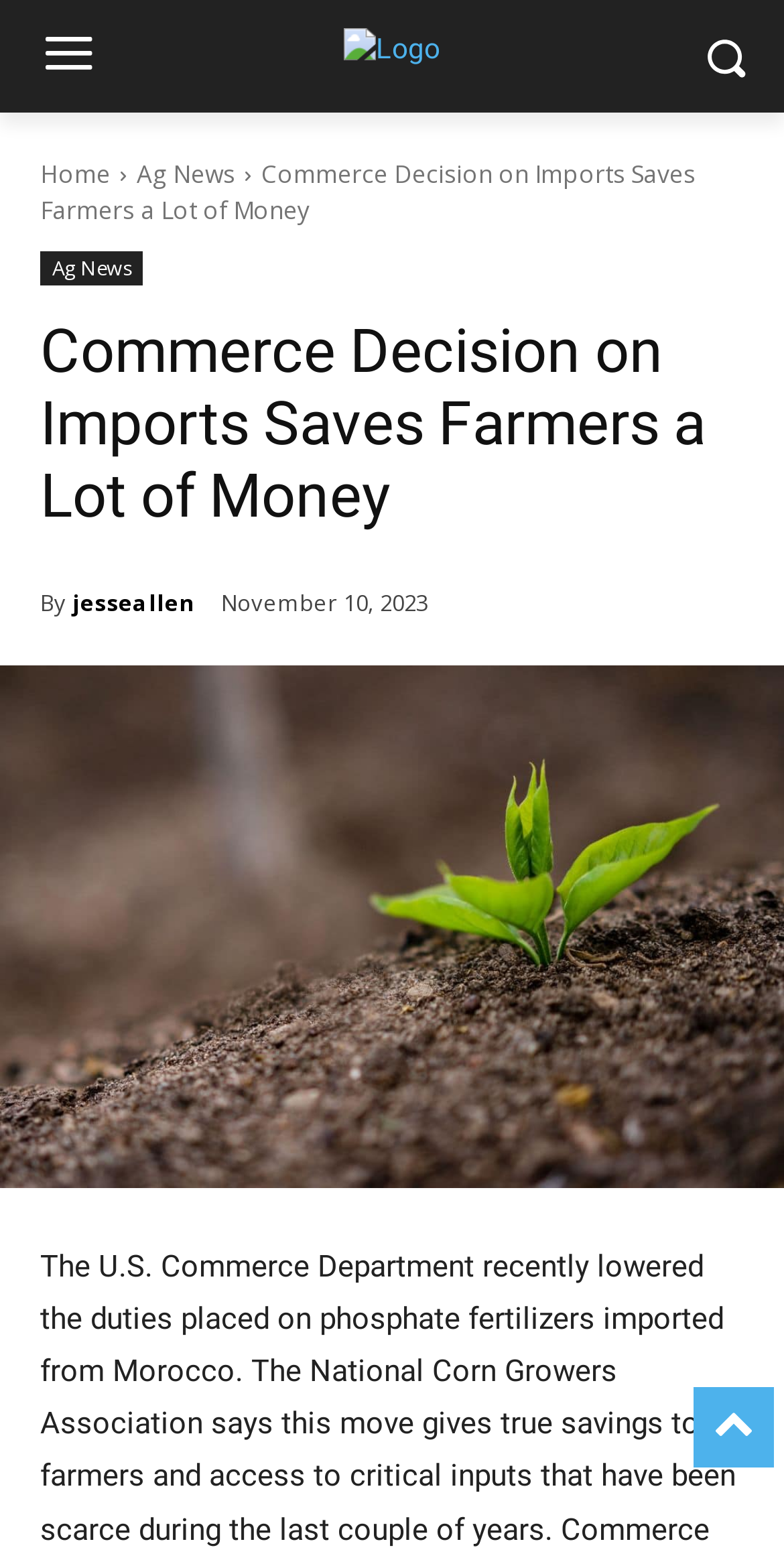Please answer the following question using a single word or phrase: 
What is the main topic of the article?

Commerce Decision on Imports